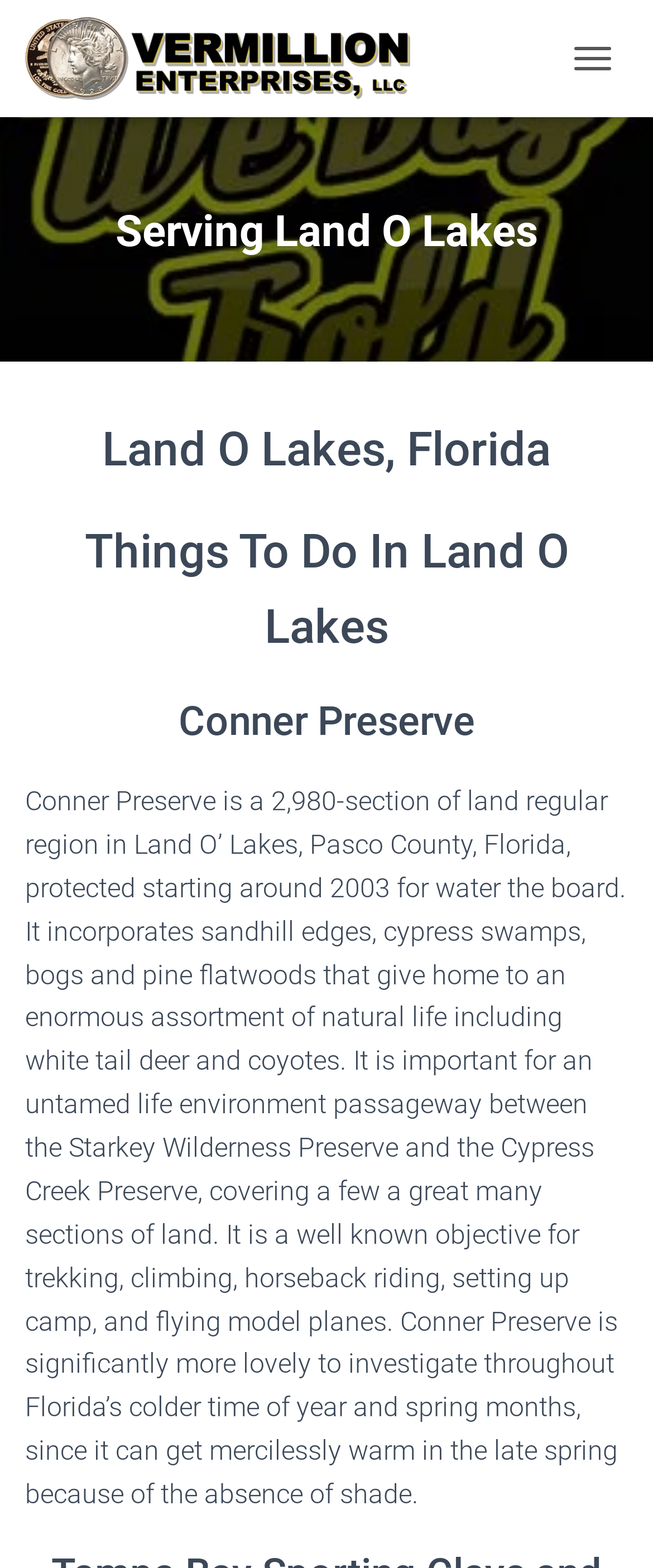Can you determine the main header of this webpage?

Serving Land O Lakes